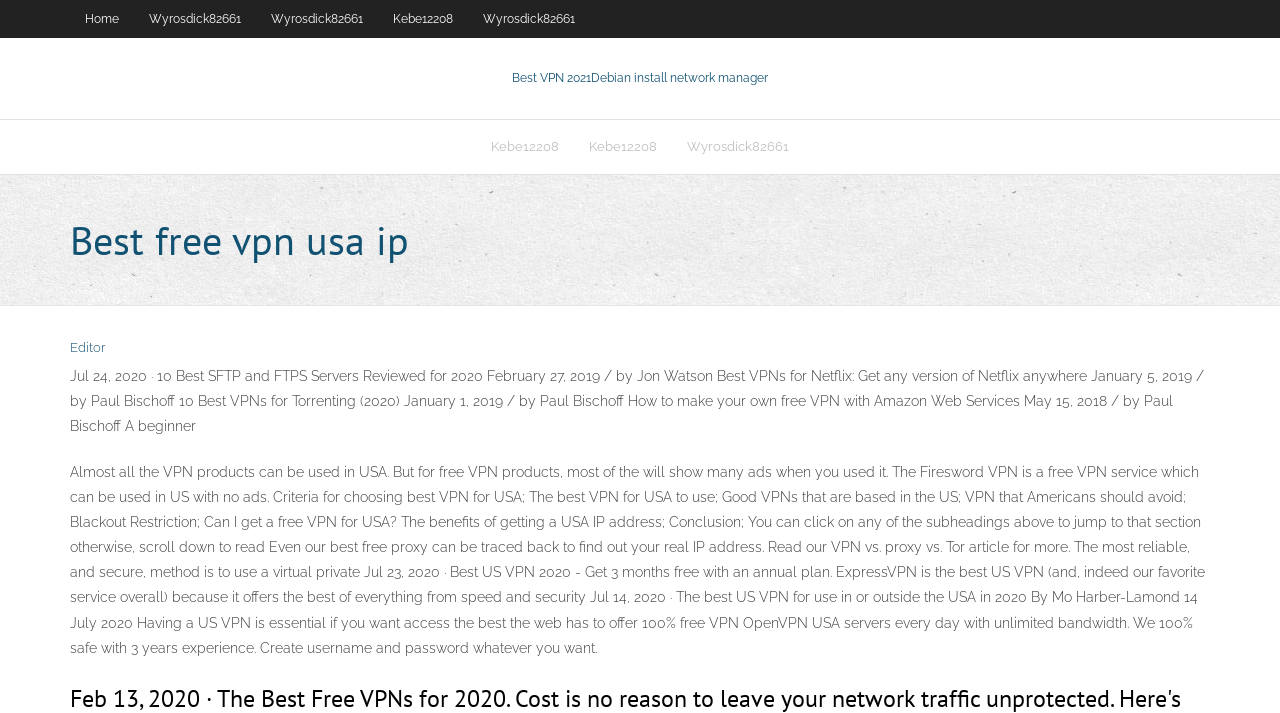Select the bounding box coordinates of the element I need to click to carry out the following instruction: "Click on Best VPN 2021".

[0.4, 0.099, 0.6, 0.119]